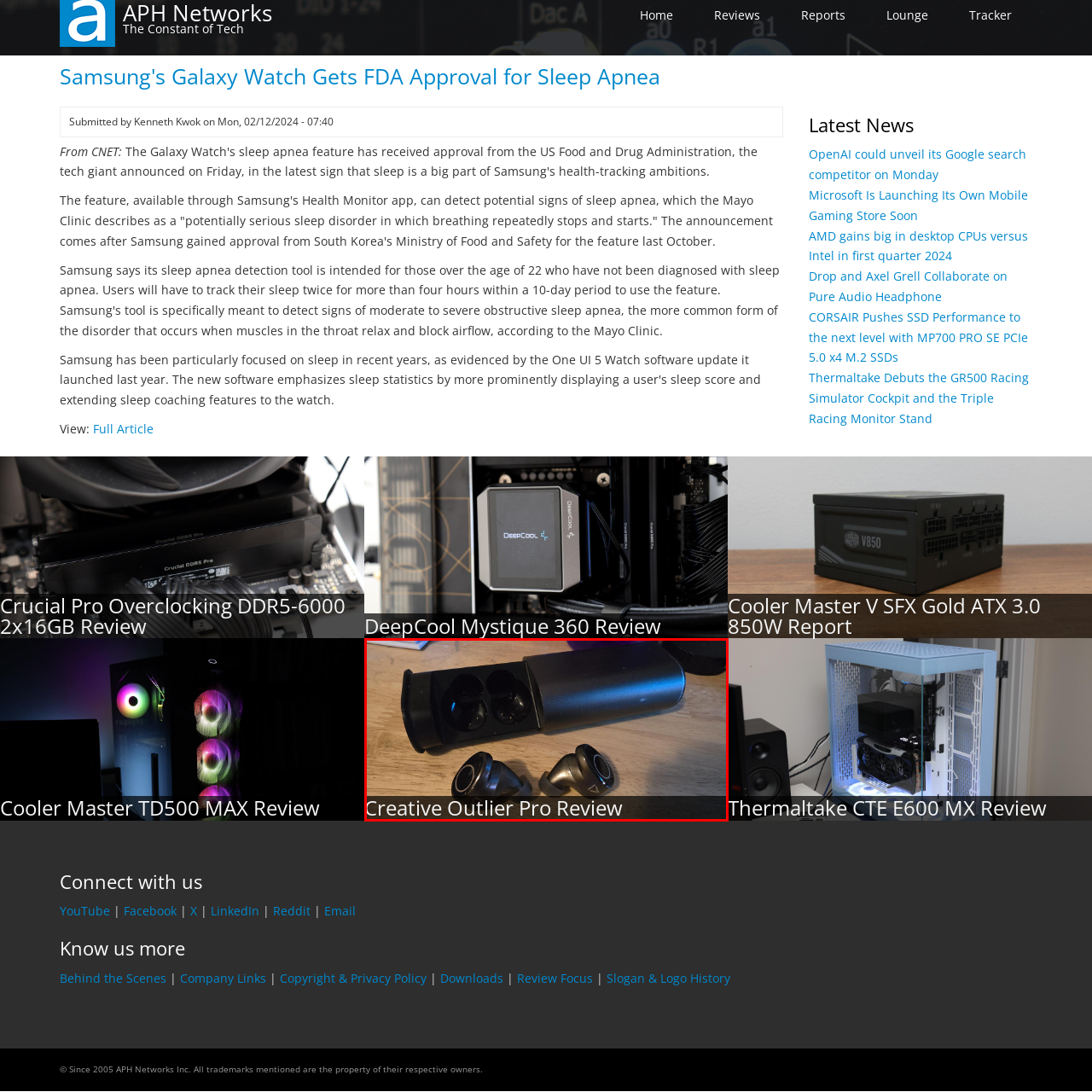Provide an elaborate description of the image marked by the red boundary.

The image showcases the Creative Outlier Pro wireless earbuds, positioned alongside their charging case. The sleek black case is partially open, revealing the two earbuds nestled inside. The earbuds themselves feature a modern design with a metallic finish and subtle brand detailing. This arrangement highlights the product's portability and convenience, making them an attractive option for music lovers on the go. The caption at the bottom invites viewers to explore a detailed review of the Creative Outlier Pro, offering insights into their performance, features, and overall value in the market.